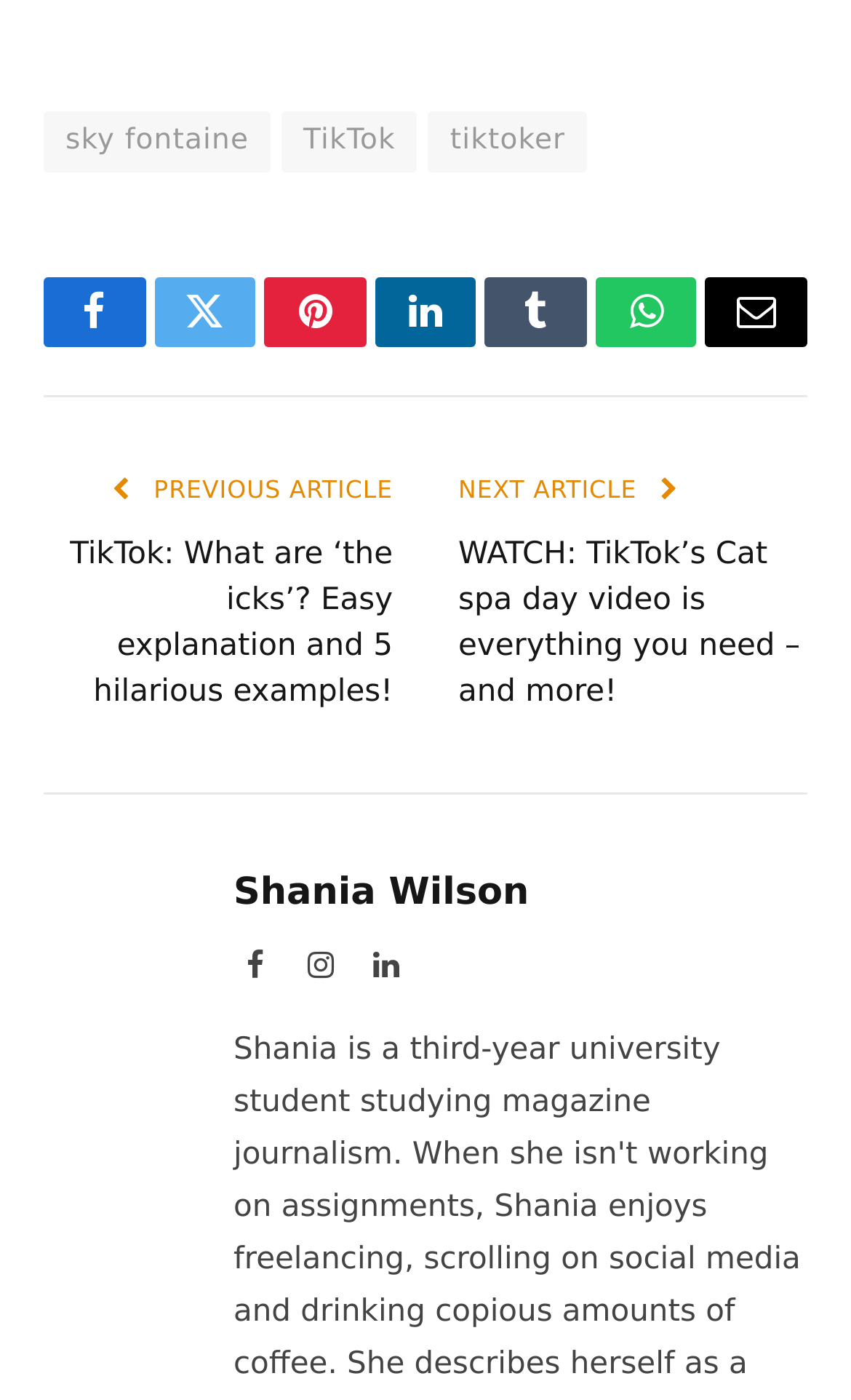Provide the bounding box coordinates for the area that should be clicked to complete the instruction: "Contact customer service".

None